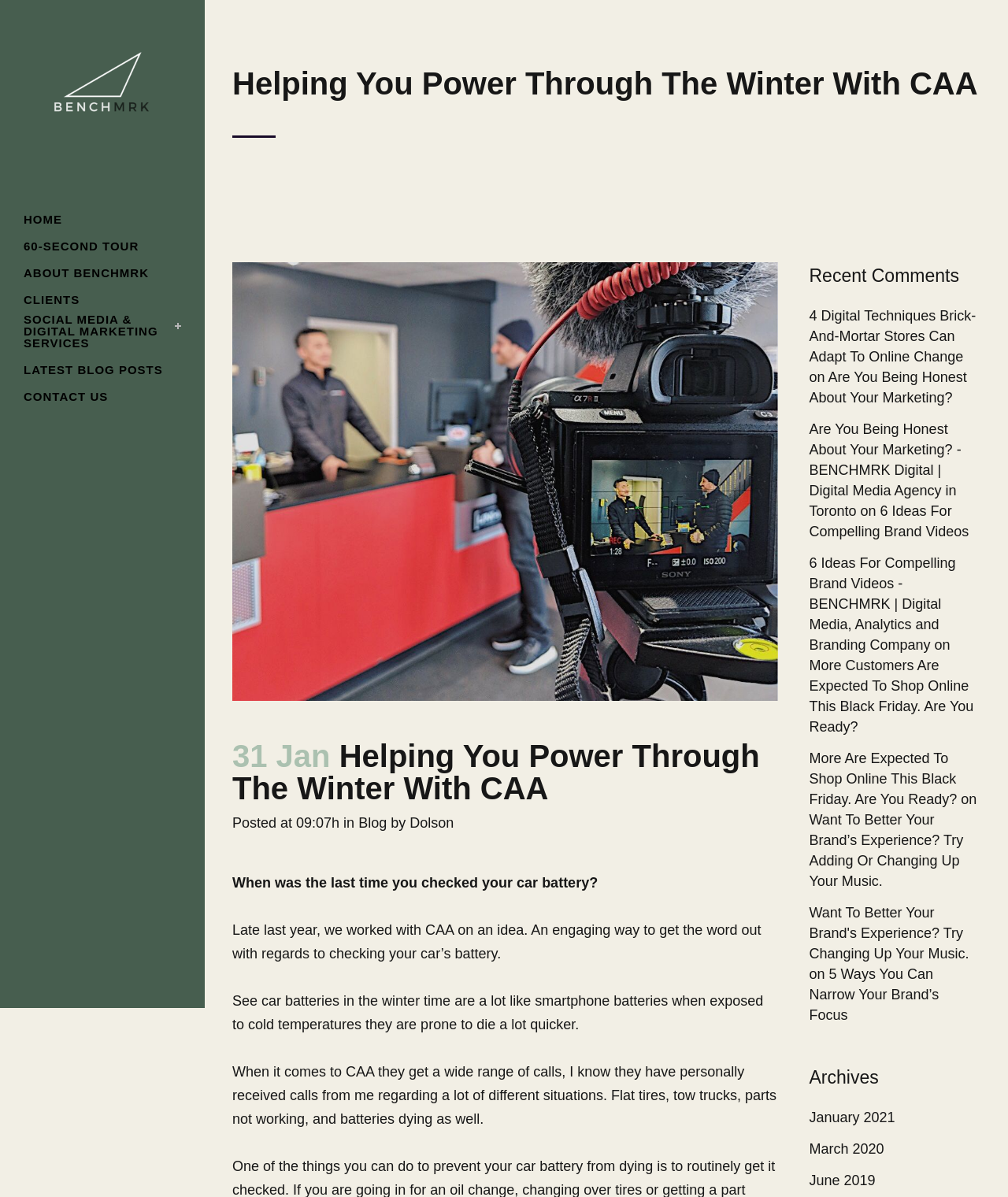Find the bounding box coordinates of the clickable region needed to perform the following instruction: "View the archives". The coordinates should be provided as four float numbers between 0 and 1, i.e., [left, top, right, bottom].

[0.803, 0.889, 0.973, 0.911]